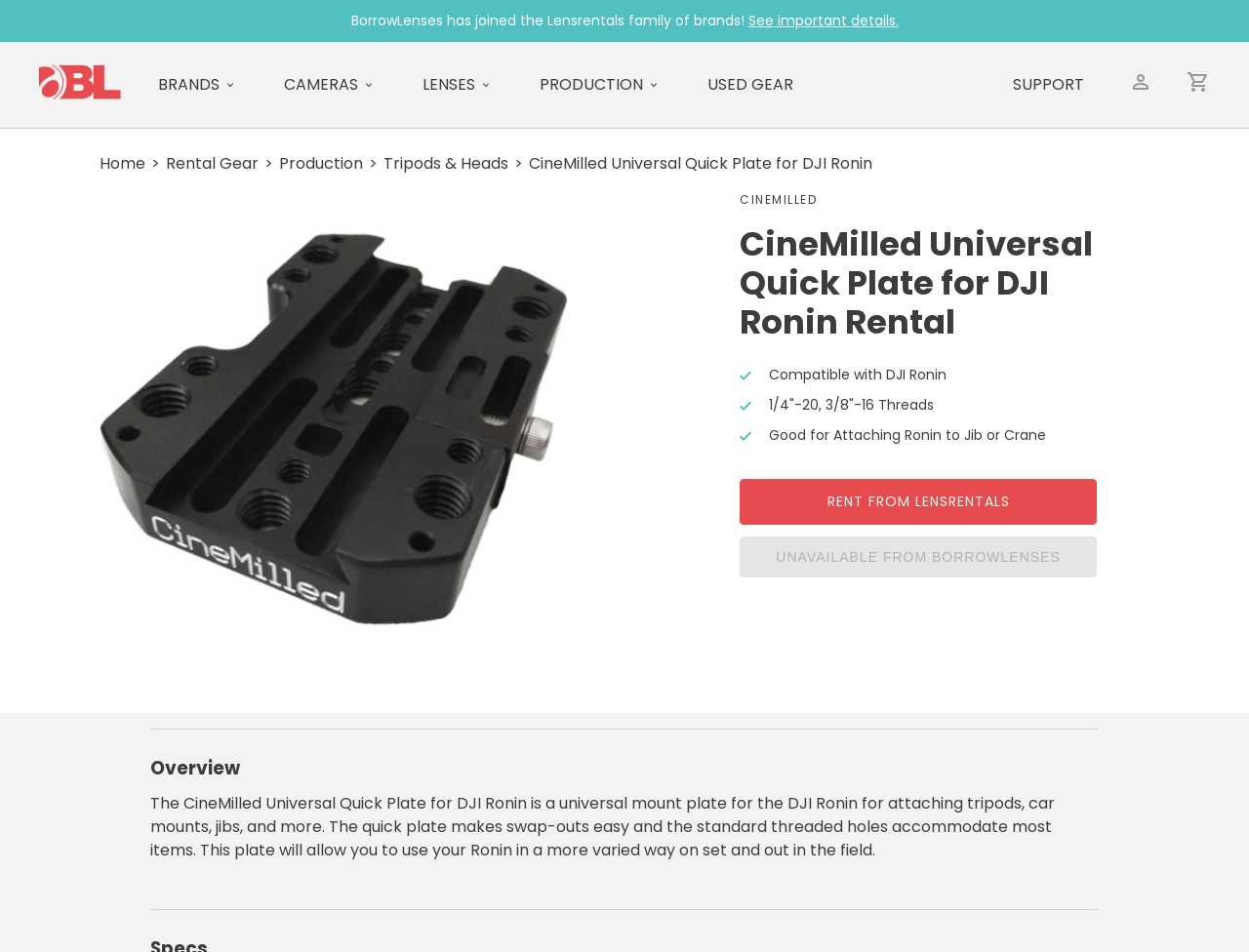Specify the bounding box coordinates of the element's region that should be clicked to achieve the following instruction: "Click the BorrowLenses logo". The bounding box coordinates consist of four float numbers between 0 and 1, in the format [left, top, right, bottom].

[0.018, 0.066, 0.109, 0.113]